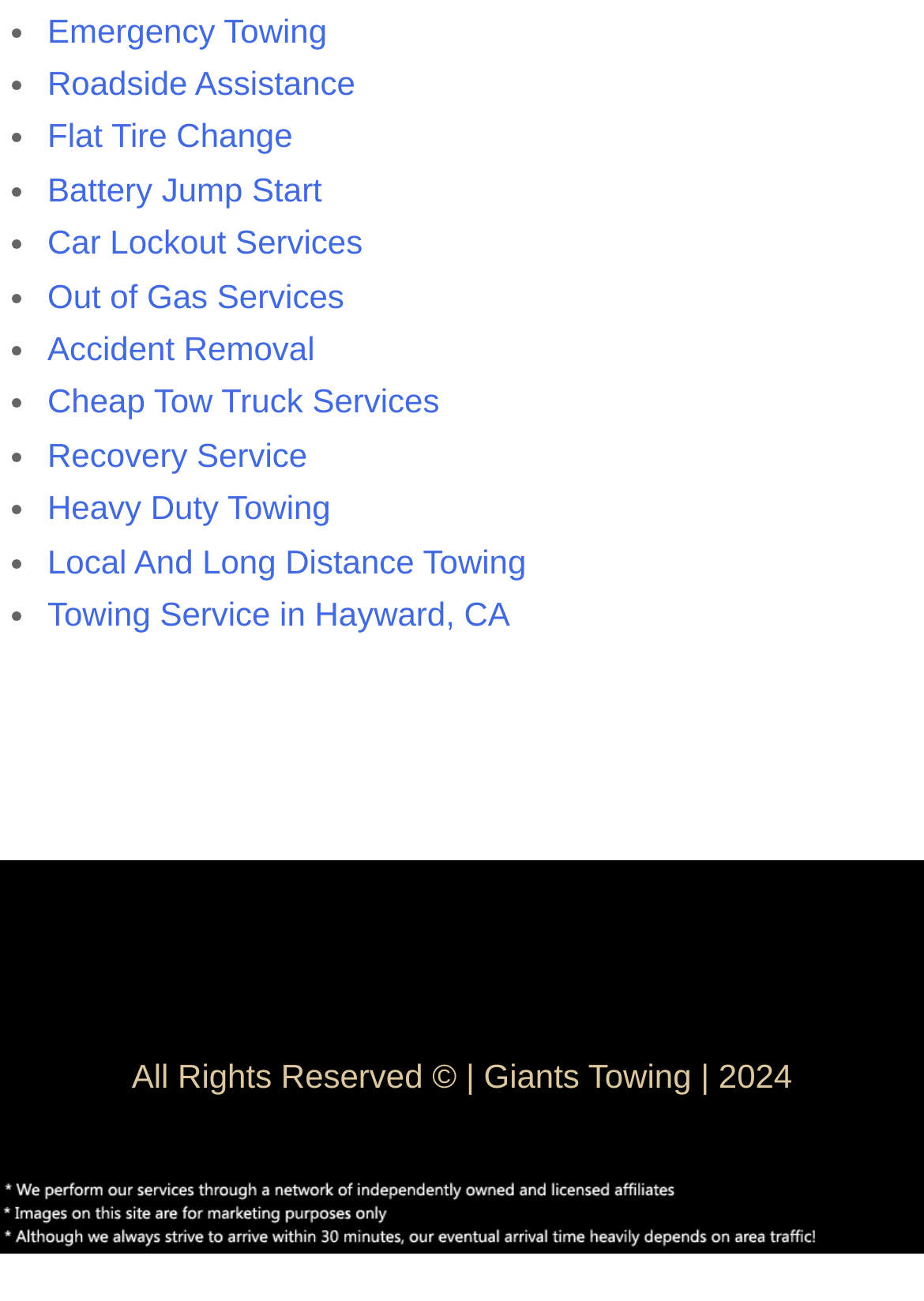Locate the bounding box coordinates of the element that should be clicked to execute the following instruction: "Click Towing Service in Hayward, CA".

[0.051, 0.457, 0.552, 0.486]